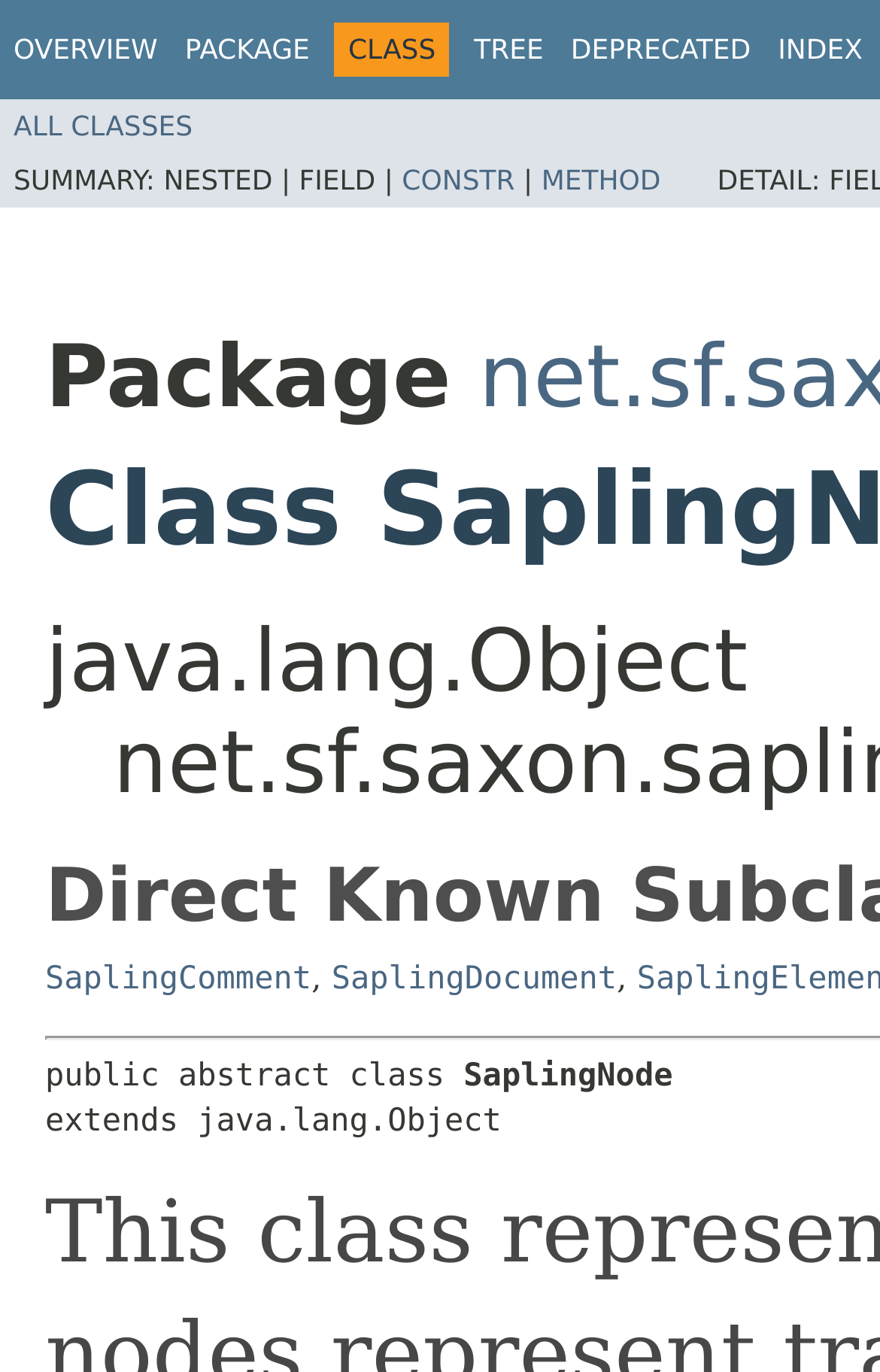Using the element description: "All Classes", determine the bounding box coordinates. The coordinates should be in the format [left, top, right, bottom], with values between 0 and 1.

[0.015, 0.08, 0.219, 0.103]